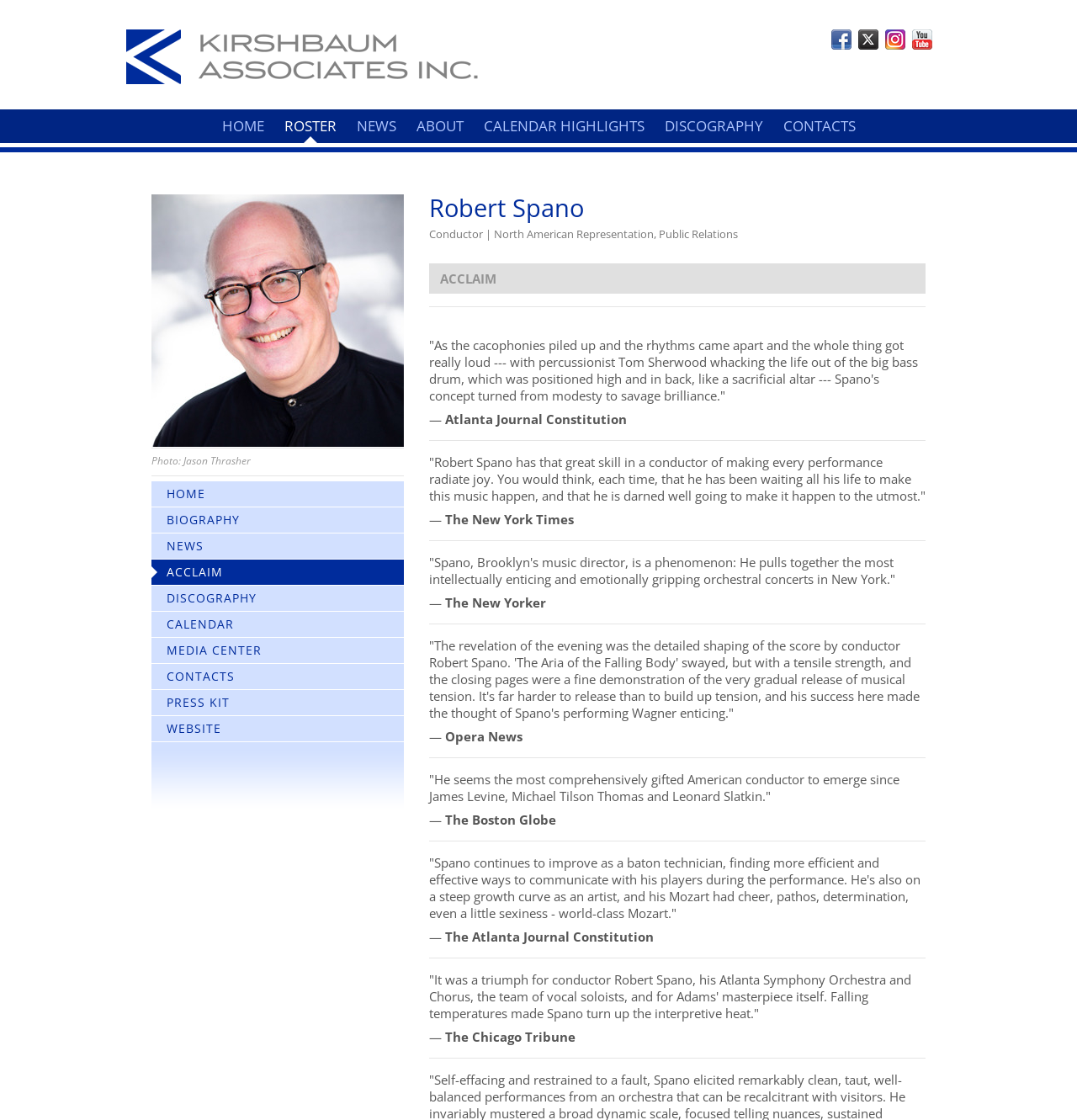Bounding box coordinates are specified in the format (top-left x, top-left y, bottom-right x, bottom-right y). All values are floating point numbers bounded between 0 and 1. Please provide the bounding box coordinate of the region this sentence describes: Press Kit

[0.141, 0.616, 0.375, 0.639]